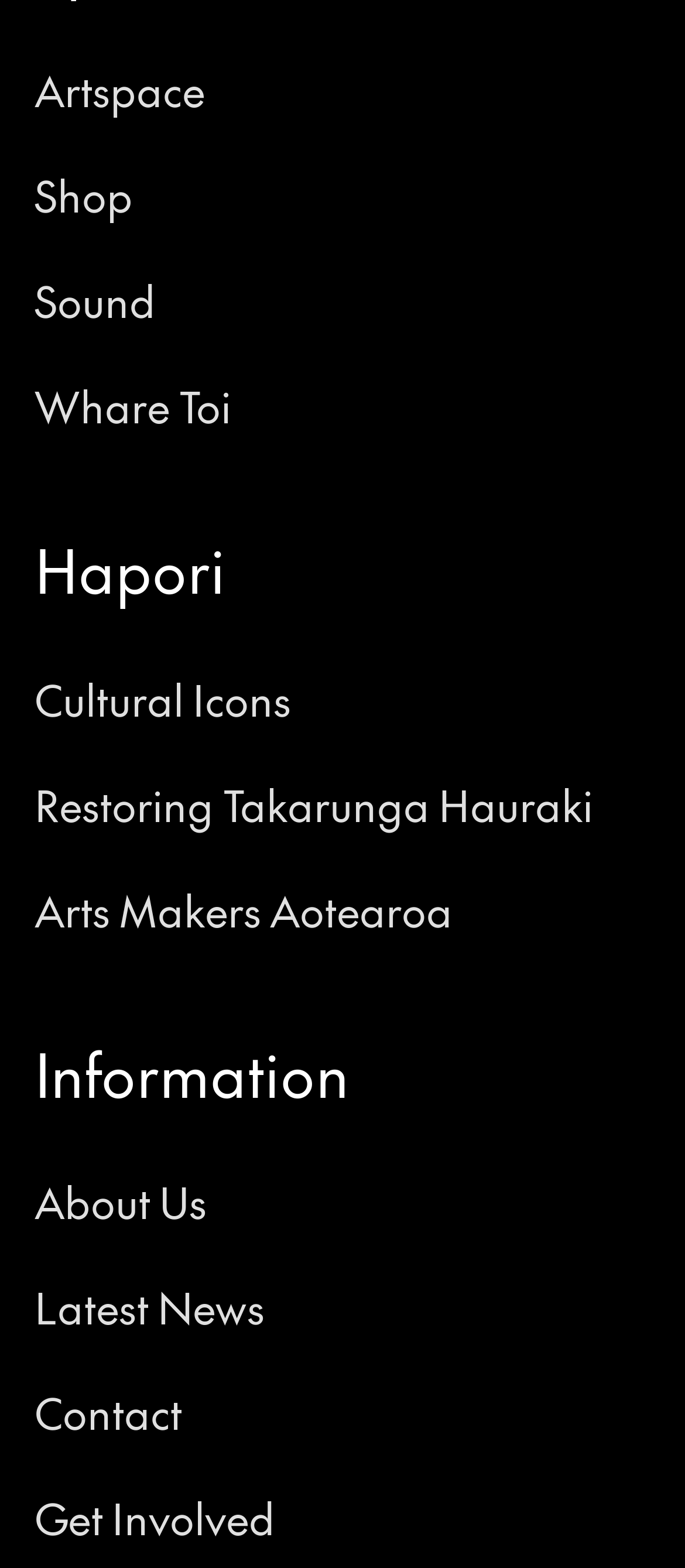How many links are in the top navigation menu? Please answer the question using a single word or phrase based on the image.

9